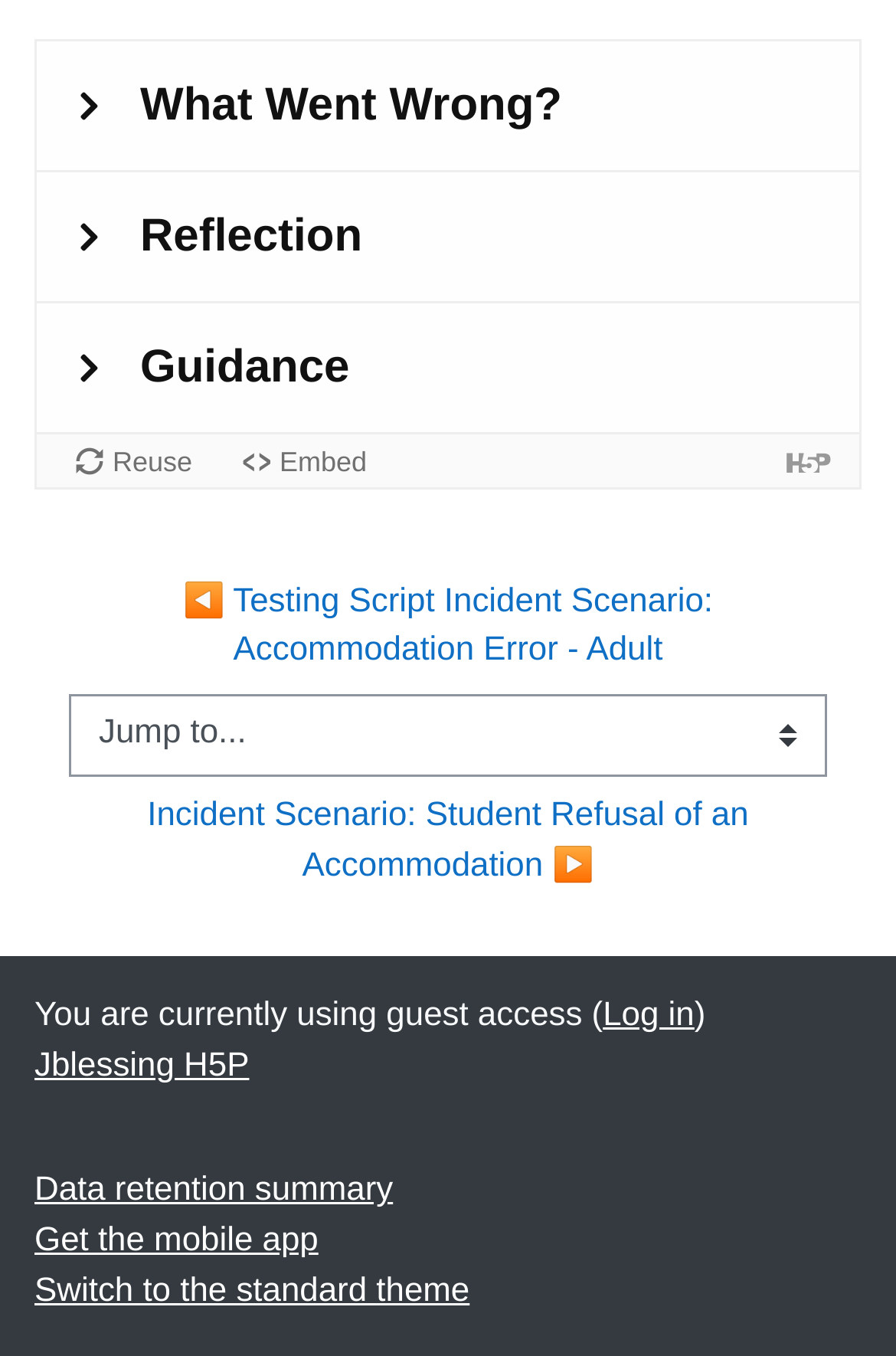How many links are available in the top section?
From the image, respond with a single word or phrase.

3